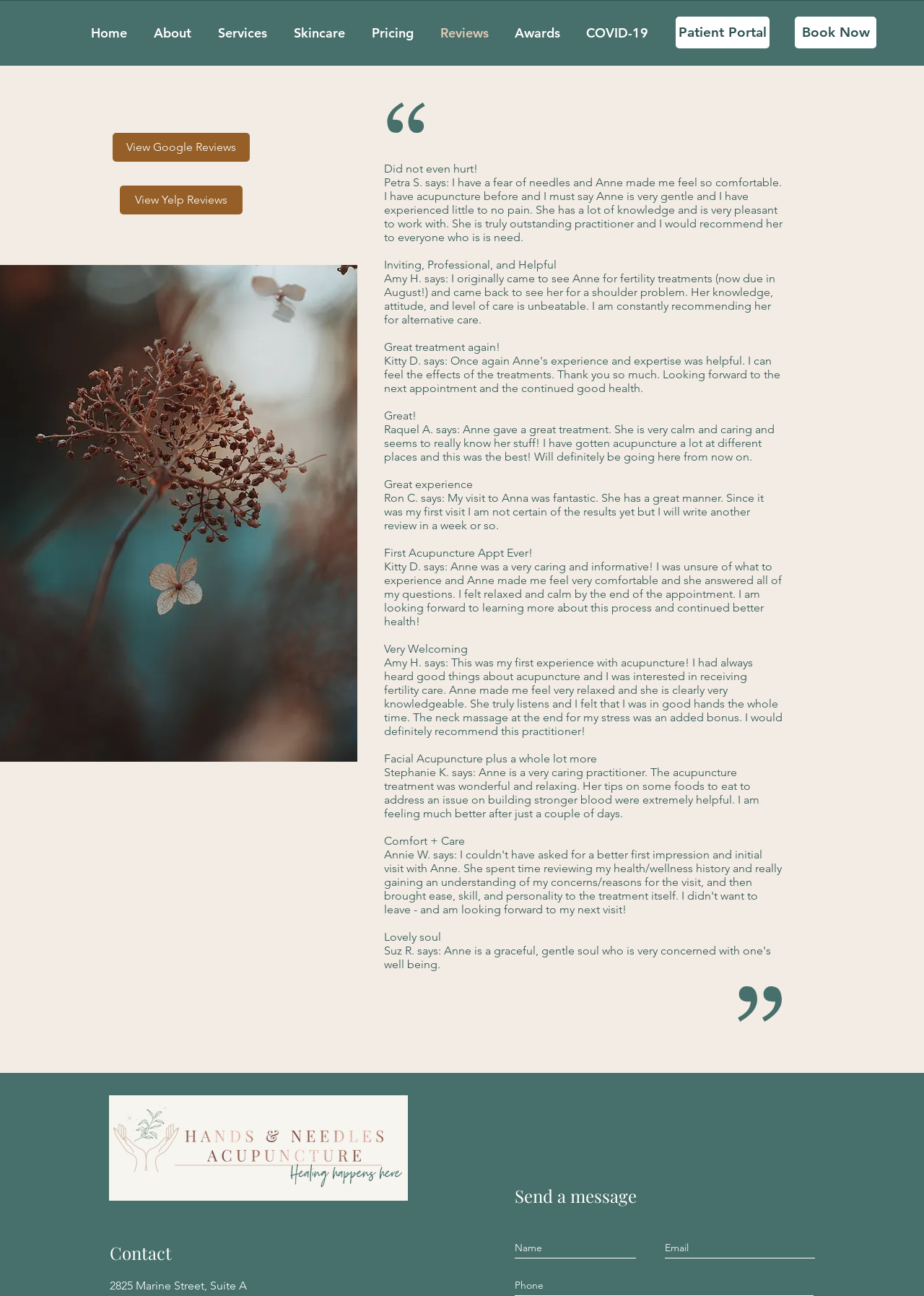Locate the bounding box coordinates of the element's region that should be clicked to carry out the following instruction: "Click on the 'TRY FOR $1' button". The coordinates need to be four float numbers between 0 and 1, i.e., [left, top, right, bottom].

None